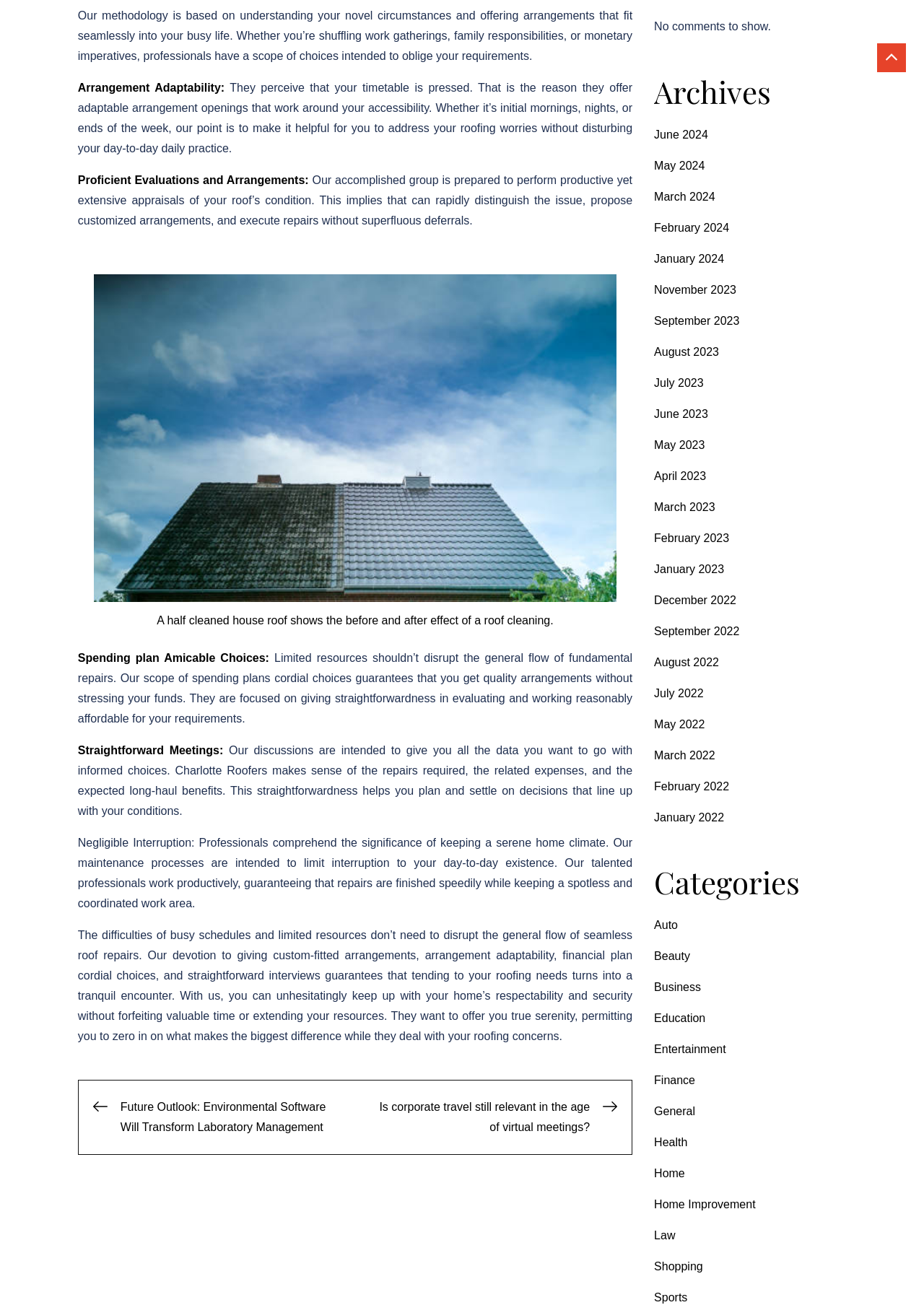Determine the bounding box of the UI element mentioned here: "January 2022". The coordinates must be in the format [left, top, right, bottom] with values ranging from 0 to 1.

[0.708, 0.622, 0.784, 0.631]